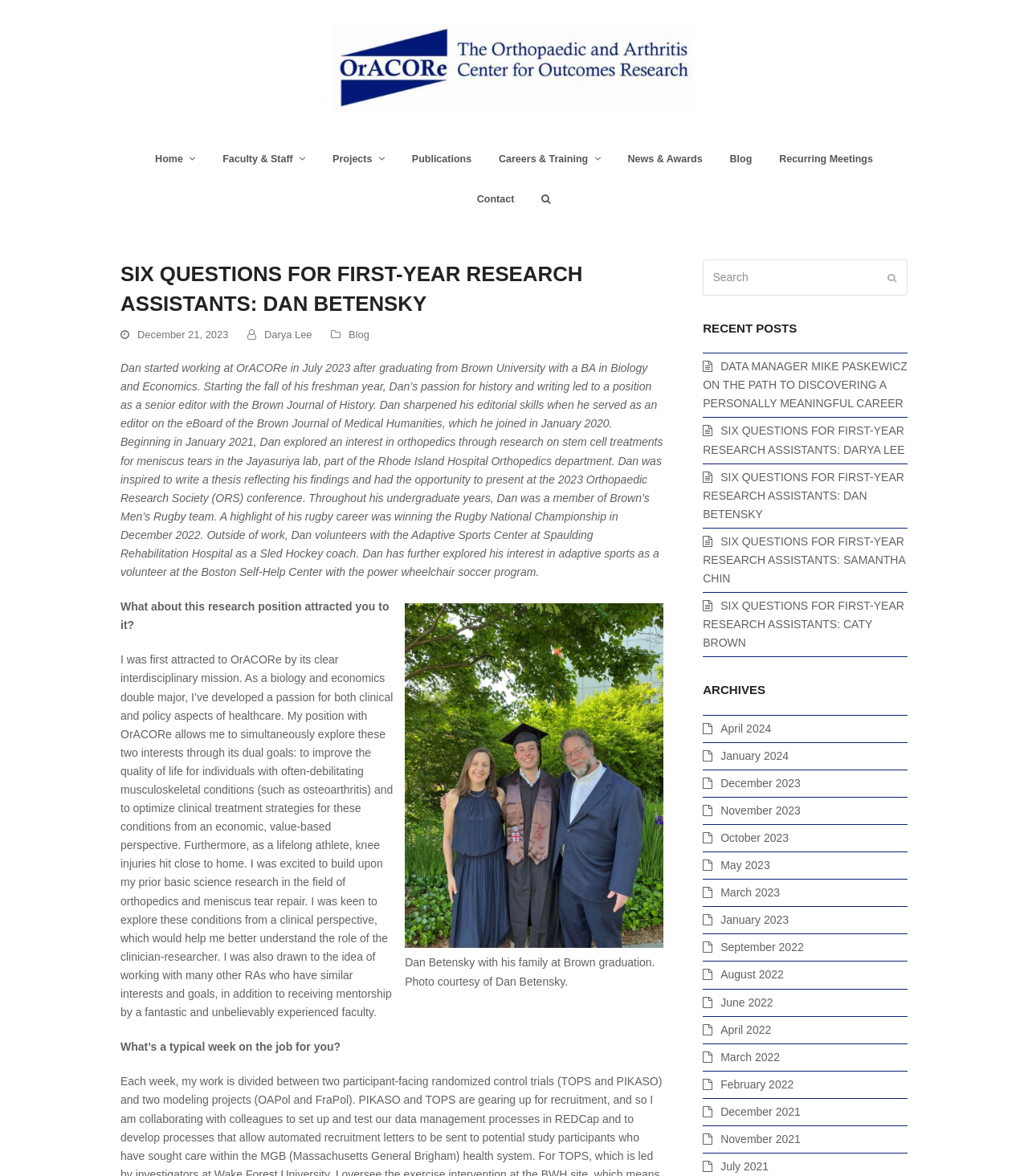Could you identify the text that serves as the heading for this webpage?

SIX QUESTIONS FOR FIRST-YEAR RESEARCH ASSISTANTS: DAN BETENSKY